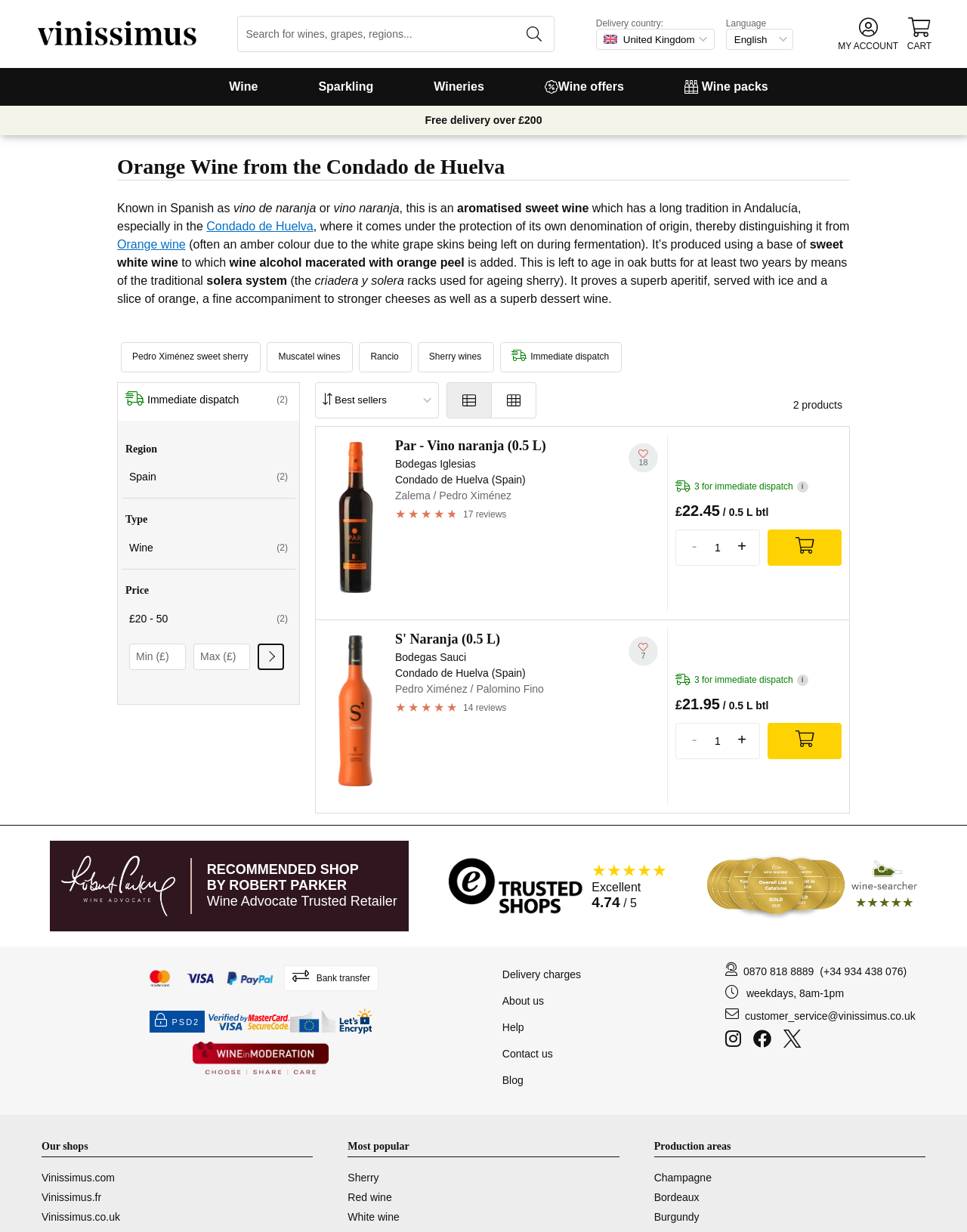Locate the coordinates of the bounding box for the clickable region that fulfills this instruction: "Filter by price".

[0.13, 0.475, 0.154, 0.484]